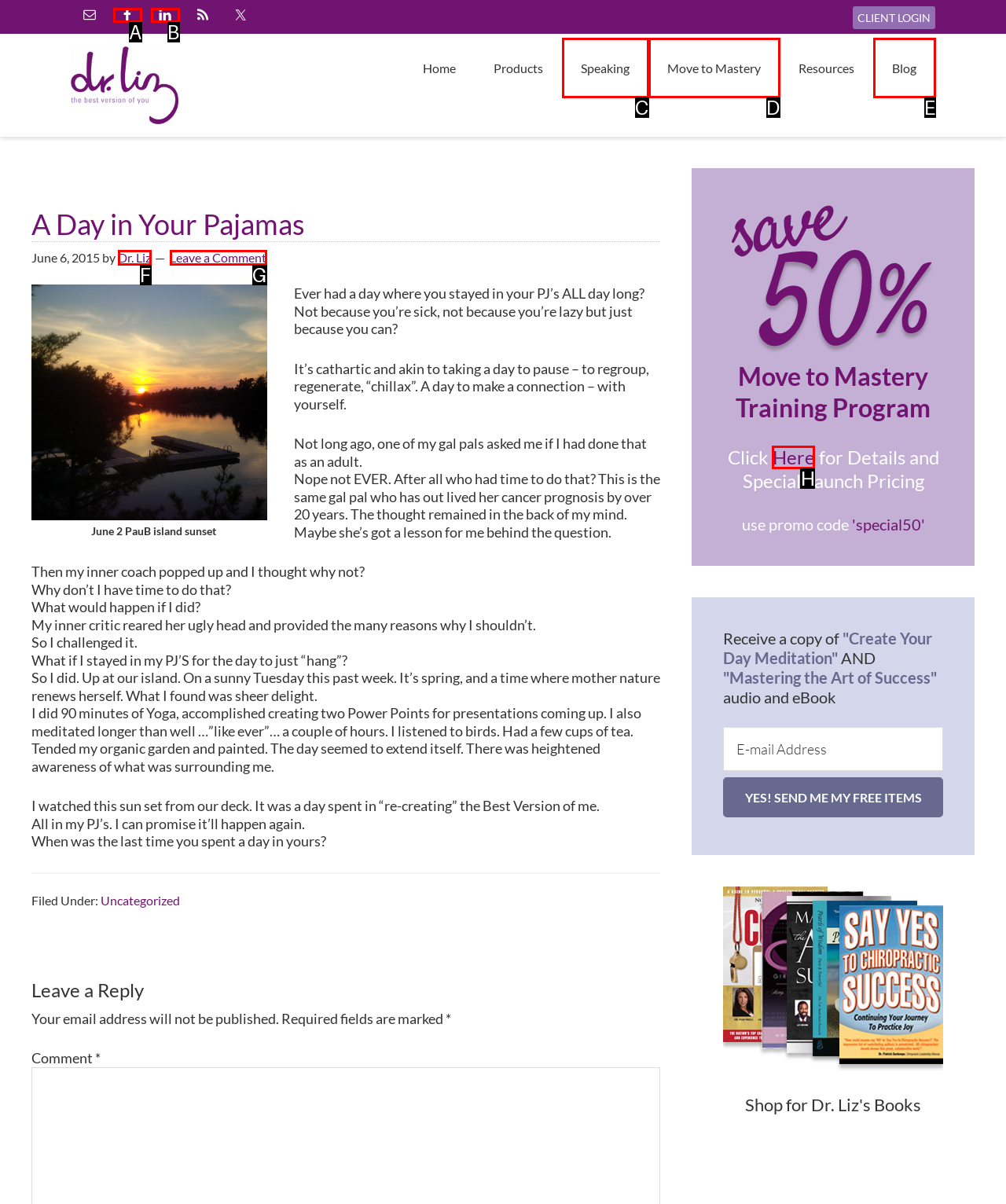Tell me which one HTML element I should click to complete the following task: Click on the 'Leave a Comment' link Answer with the option's letter from the given choices directly.

G